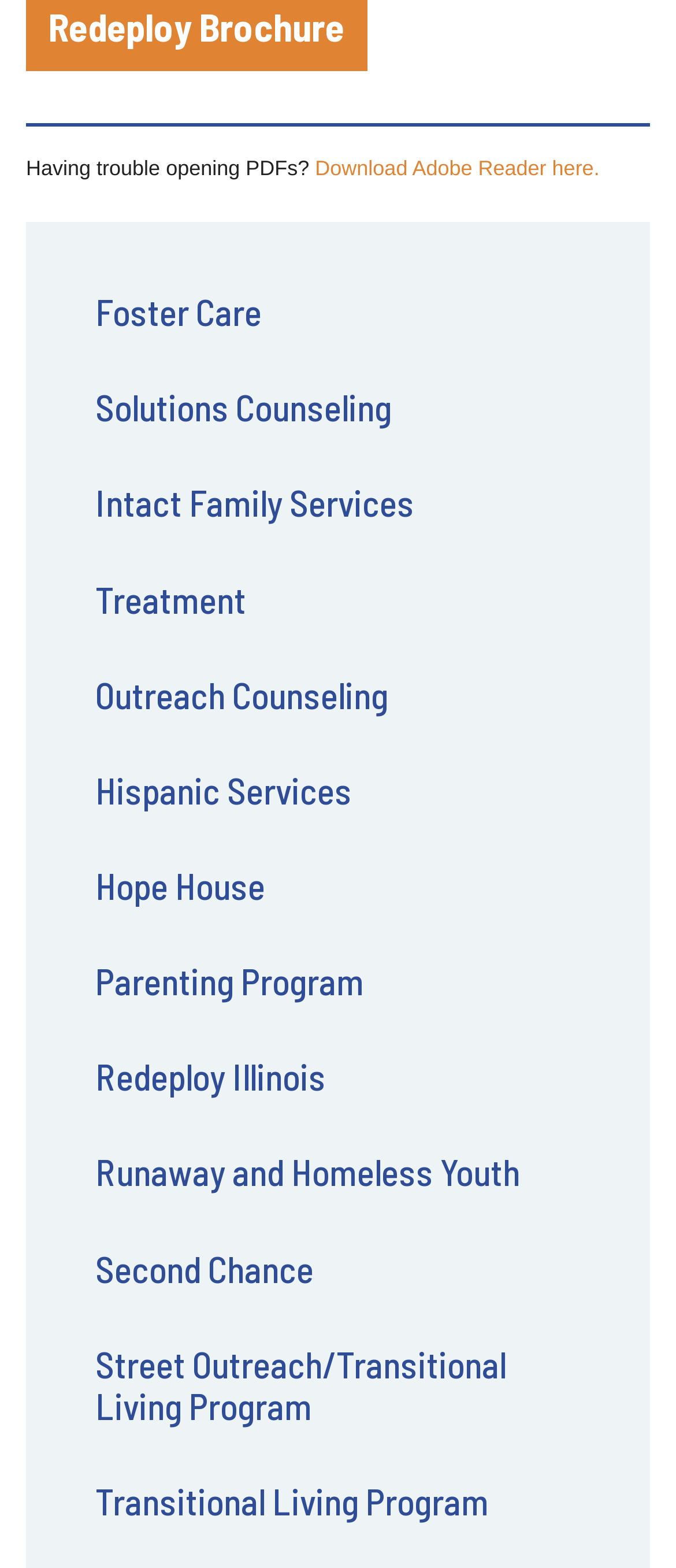Pinpoint the bounding box coordinates of the element to be clicked to execute the instruction: "Go to PGDS Receptor page".

None